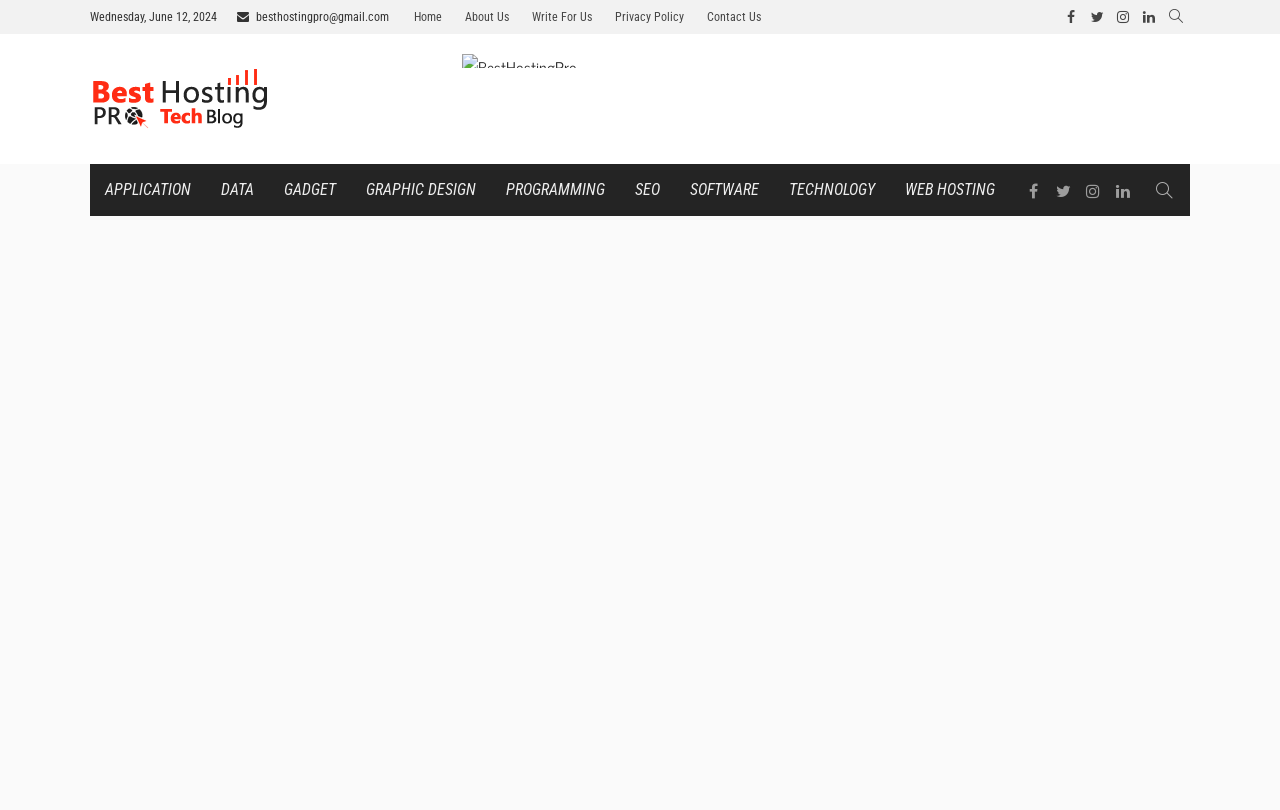Determine the bounding box coordinates of the section to be clicked to follow the instruction: "contact us". The coordinates should be given as four float numbers between 0 and 1, formatted as [left, top, right, bottom].

[0.545, 0.0, 0.602, 0.042]